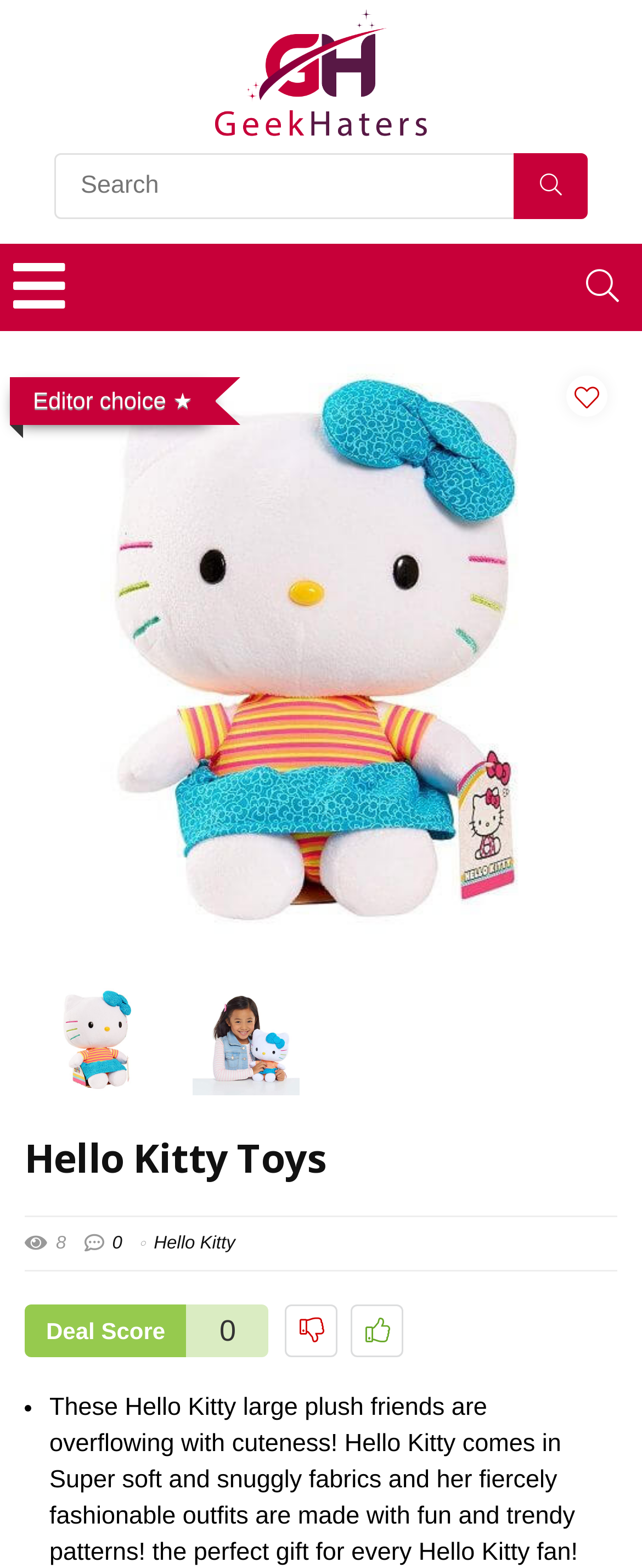Based on the image, please elaborate on the answer to the following question:
Is there a search function on the page?

I found a textbox with a placeholder 'Search' and a button with a magnifying glass icon, indicating a search function.